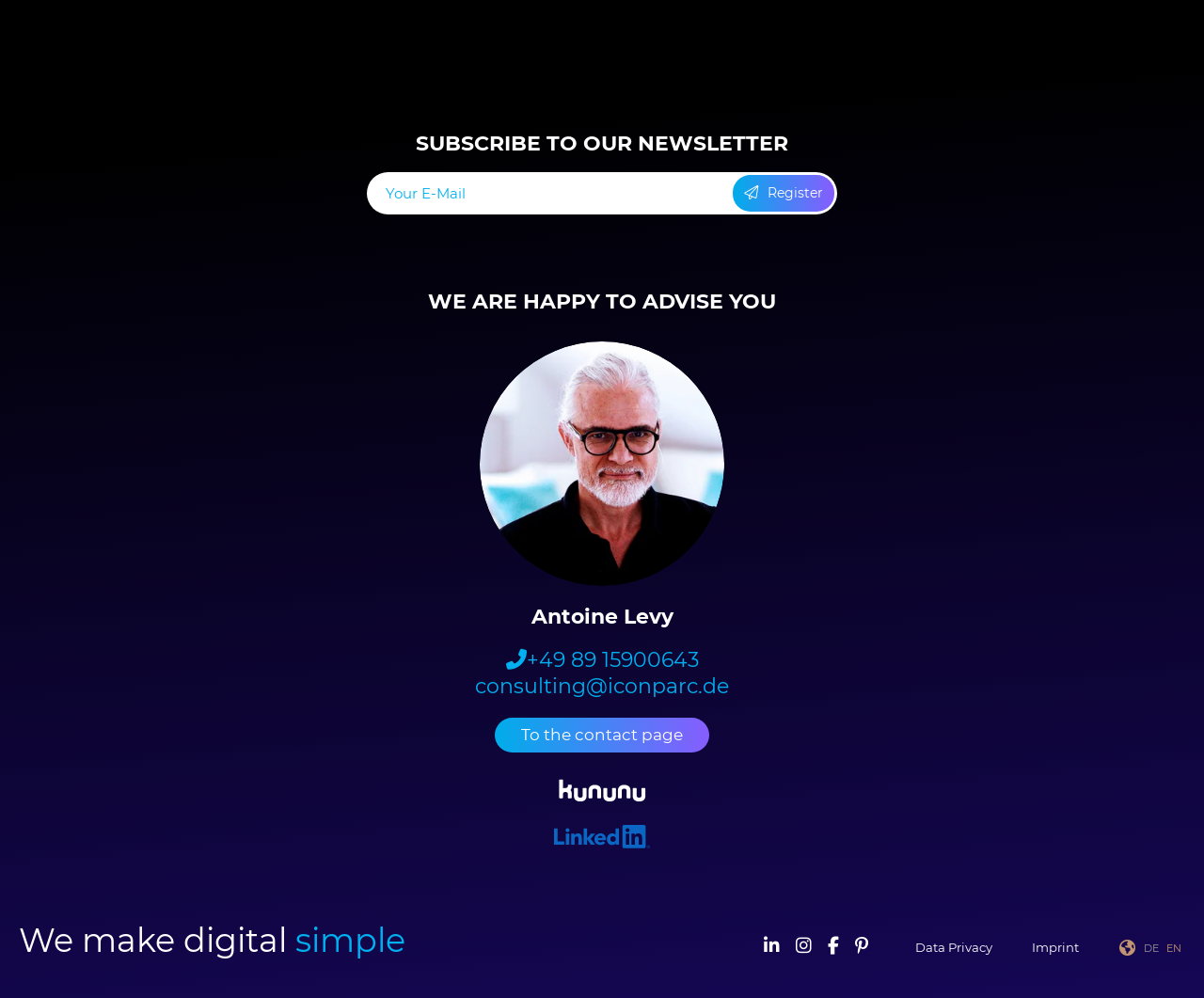Please specify the bounding box coordinates of the region to click in order to perform the following instruction: "Switch to English".

[0.966, 0.942, 0.984, 0.959]